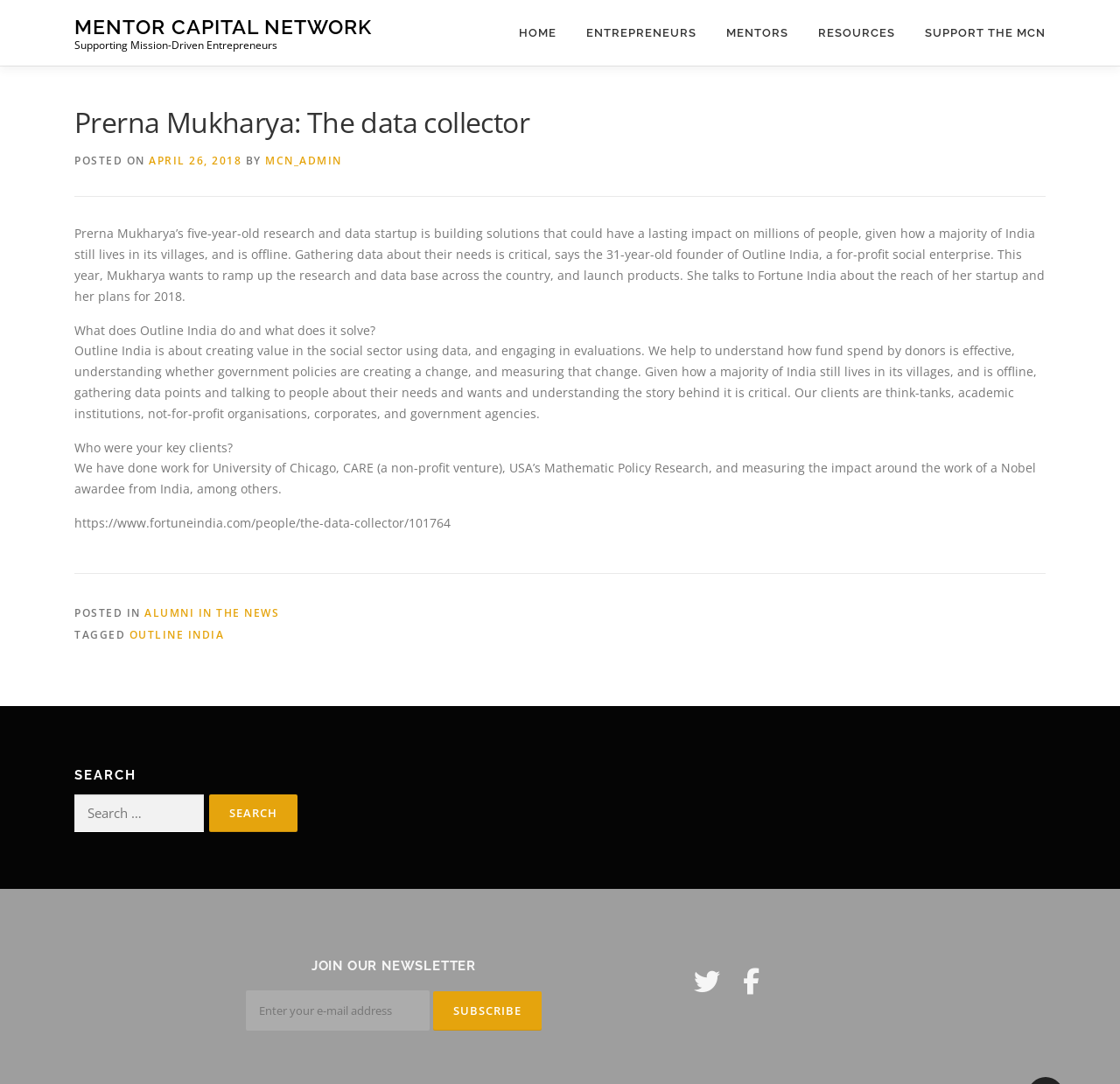Present a detailed account of what is displayed on the webpage.

The webpage is about Prerna Mukharya, a data collector and founder of Outline India, a for-profit social enterprise. At the top of the page, there is a navigation menu with five links: "HOME", "ENTREPRENEURS", "MENTORS", "RESOURCES", and "SUPPORT THE MCN". Below the navigation menu, there is a main section with an article about Prerna Mukharya. The article has a heading "Prerna Mukharya: The data collector" and a subheading "POSTED ON APRIL 26, 2018 BY MCN_ADMIN". 

The article discusses Prerna Mukharya's startup, Outline India, which is building solutions to gather data about the needs of people living in Indian villages. The article quotes Prerna Mukharya talking about her plans for 2018 and the reach of her startup. There are several paragraphs of text describing what Outline India does and its key clients.

At the bottom of the page, there is a footer section with links to "ALUMNI IN THE NEWS" and "OUTLINE INDIA". There are also three complementary sections on the right side of the page, one with a search bar, one with a newsletter subscription form, and one with social media links.